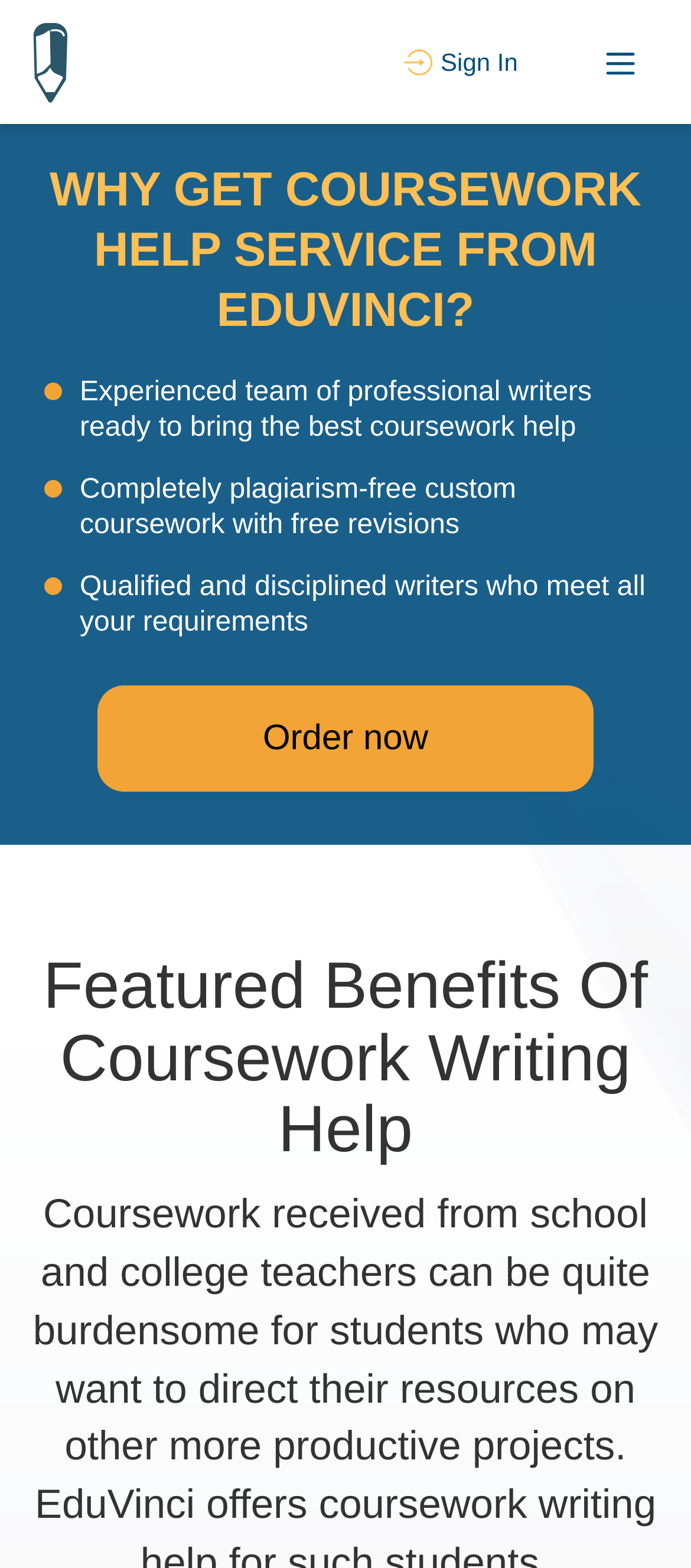What is the purpose of the 'Order now' button?
Refer to the screenshot and respond with a concise word or phrase.

To place an order